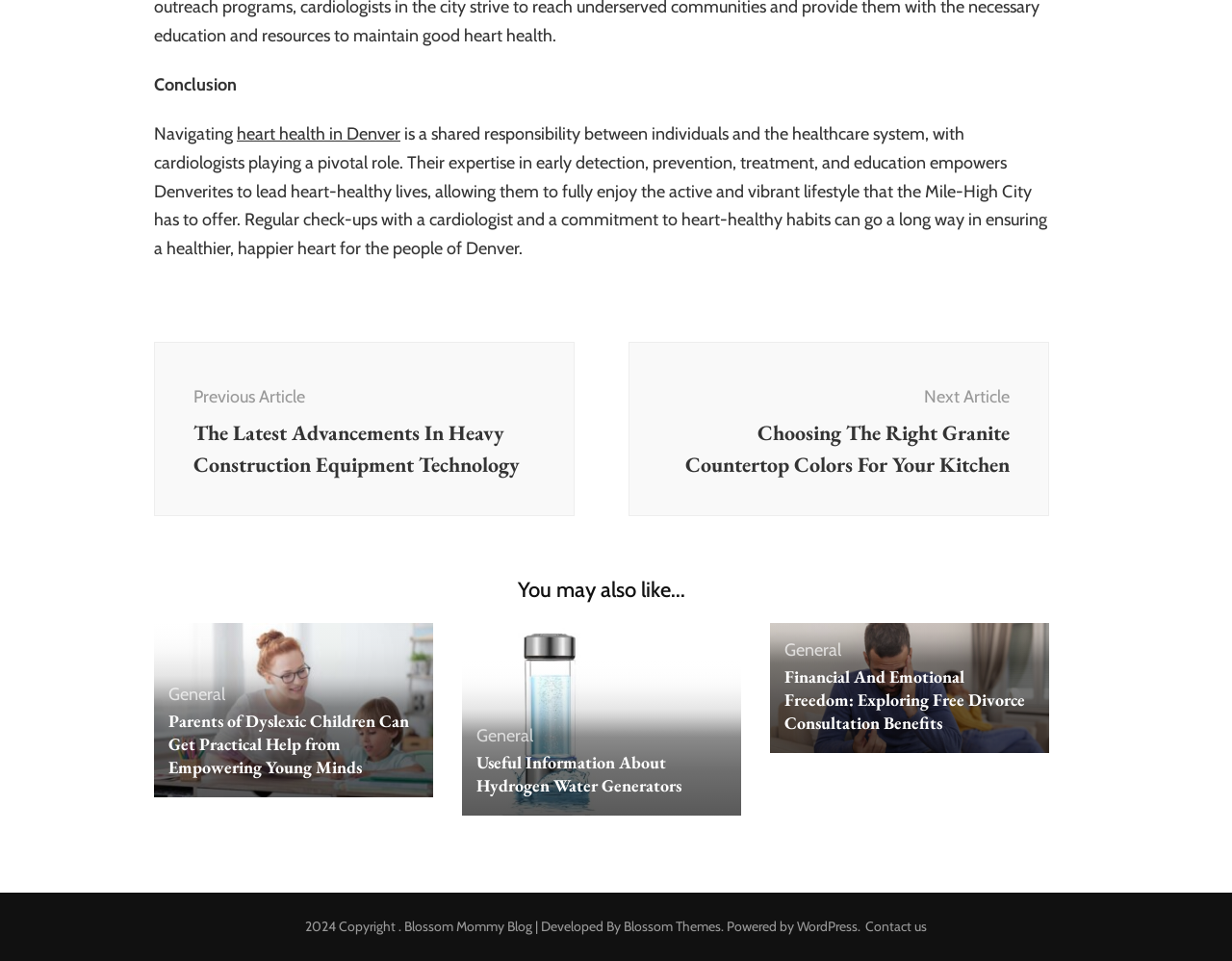Determine the bounding box for the HTML element described here: "heart health in Denver". The coordinates should be given as [left, top, right, bottom] with each number being a float between 0 and 1.

[0.192, 0.128, 0.325, 0.15]